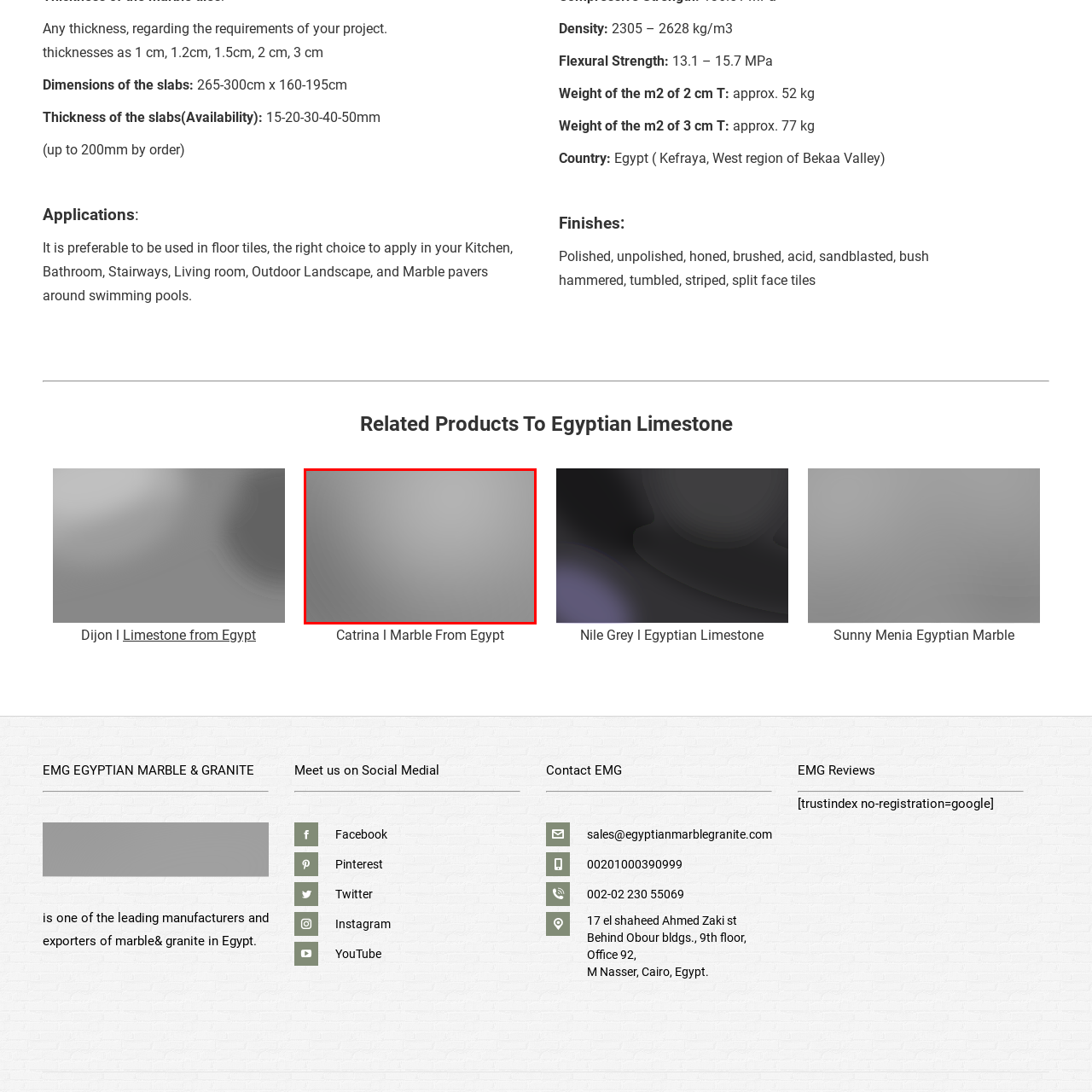Observe the image enclosed by the red rectangle, then respond to the question in one word or phrase:
Can the marble be used in outdoor landscapes?

Yes